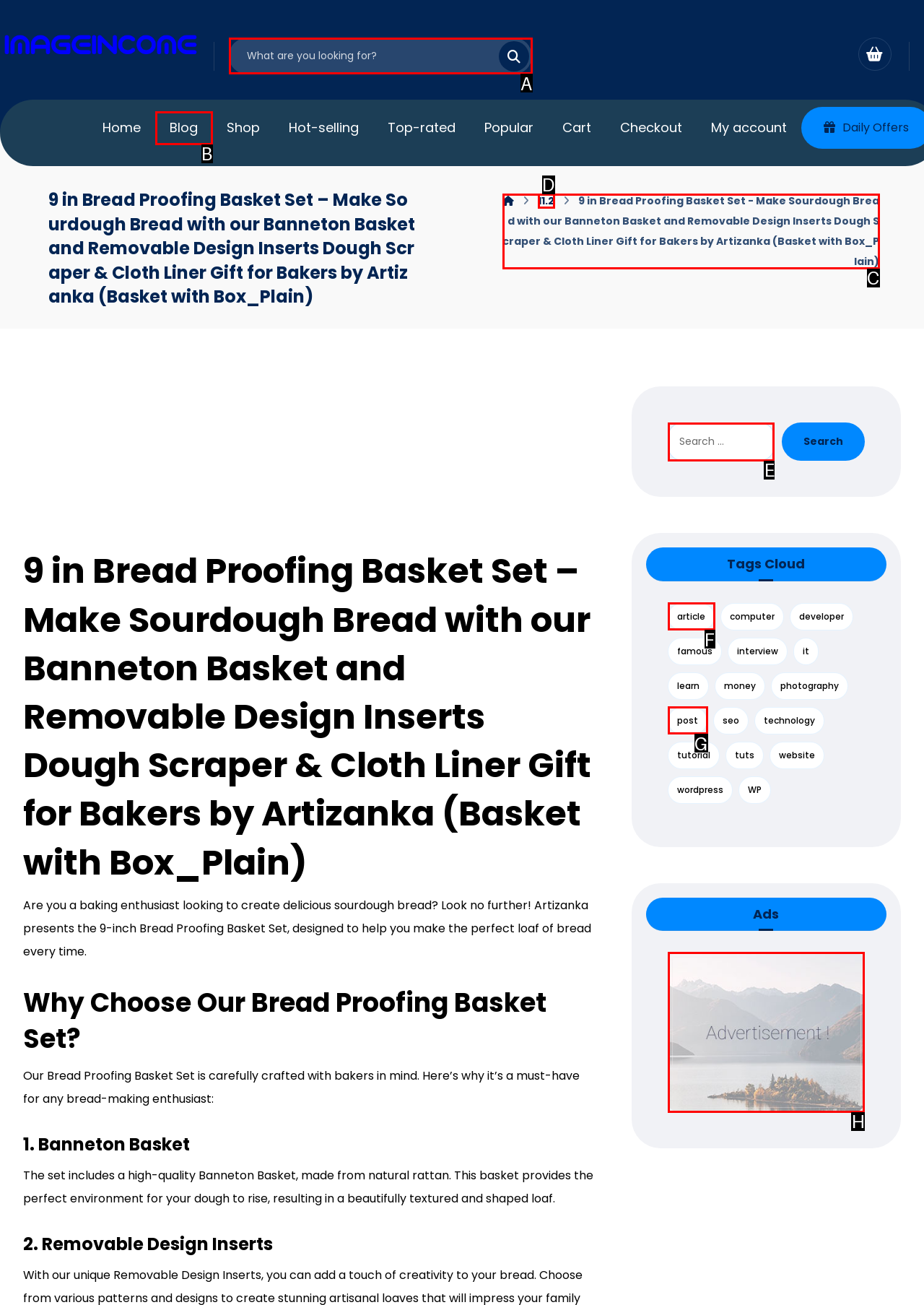Determine which letter corresponds to the UI element to click for this task: Search for something
Respond with the letter from the available options.

A